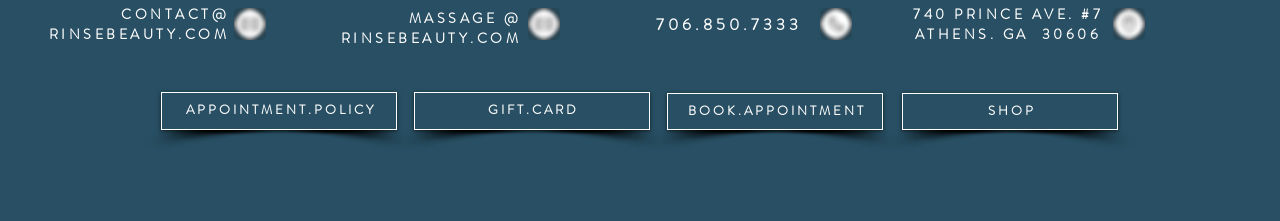Determine the bounding box coordinates of the clickable area required to perform the following instruction: "Open Facebook page". The coordinates should be represented as four float numbers between 0 and 1: [left, top, right, bottom].

[0.463, 0.697, 0.495, 0.878]